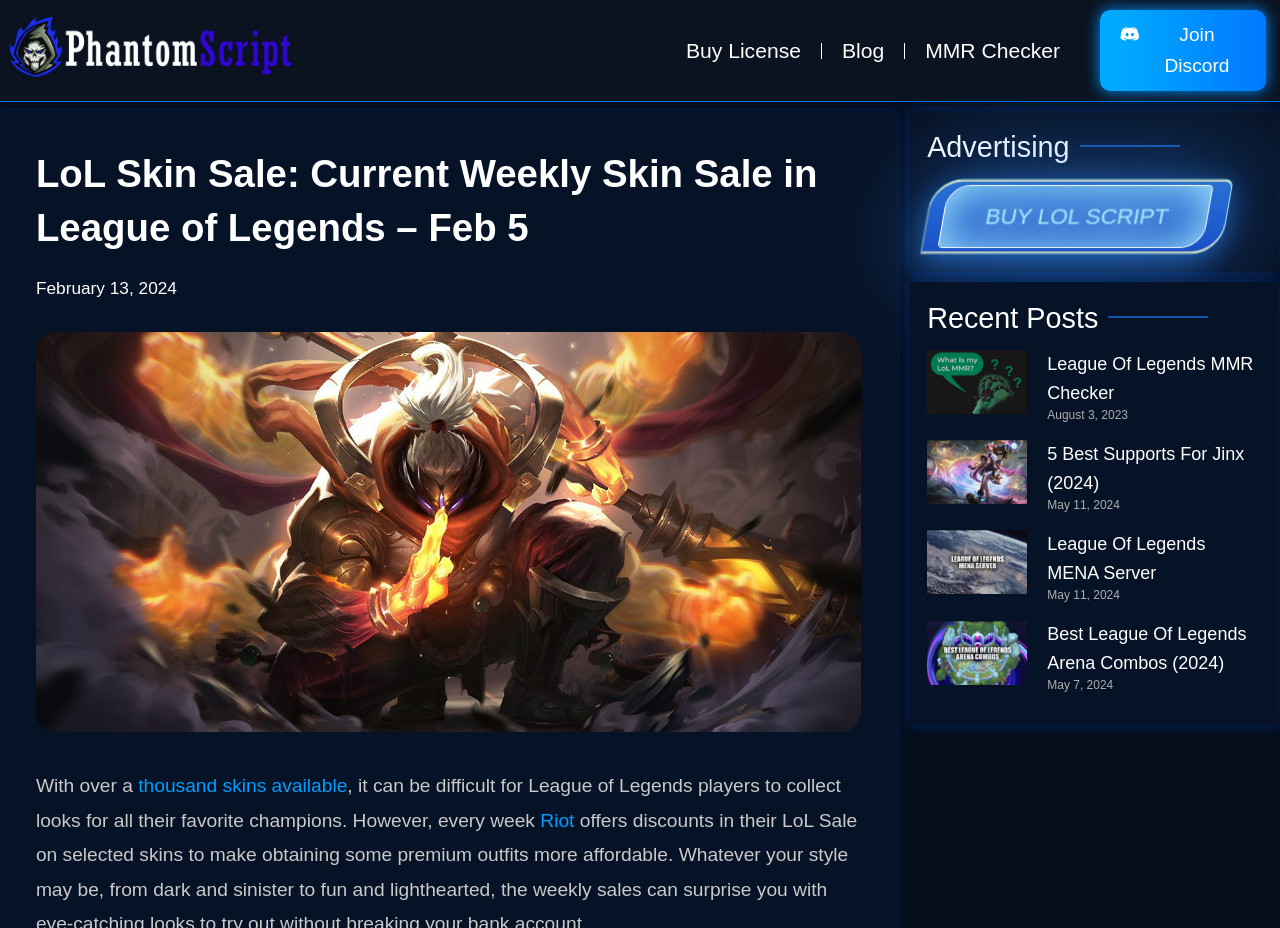Determine the bounding box coordinates of the section I need to click to execute the following instruction: "Visit the 'Blog' page". Provide the coordinates as four float numbers between 0 and 1, i.e., [left, top, right, bottom].

[0.642, 0.03, 0.706, 0.079]